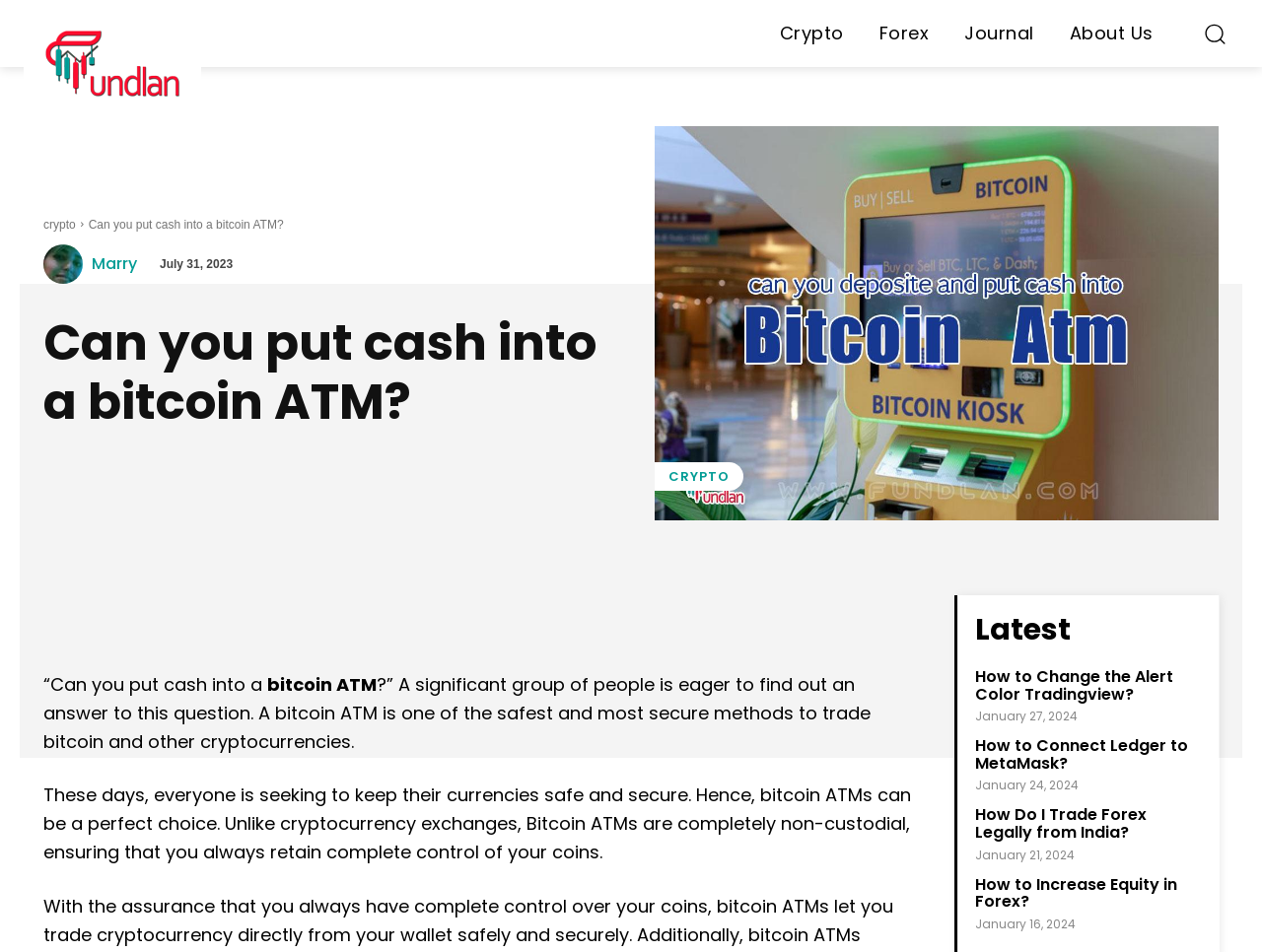Answer the following query with a single word or phrase:
What is the main topic of this webpage?

Bitcoin ATM